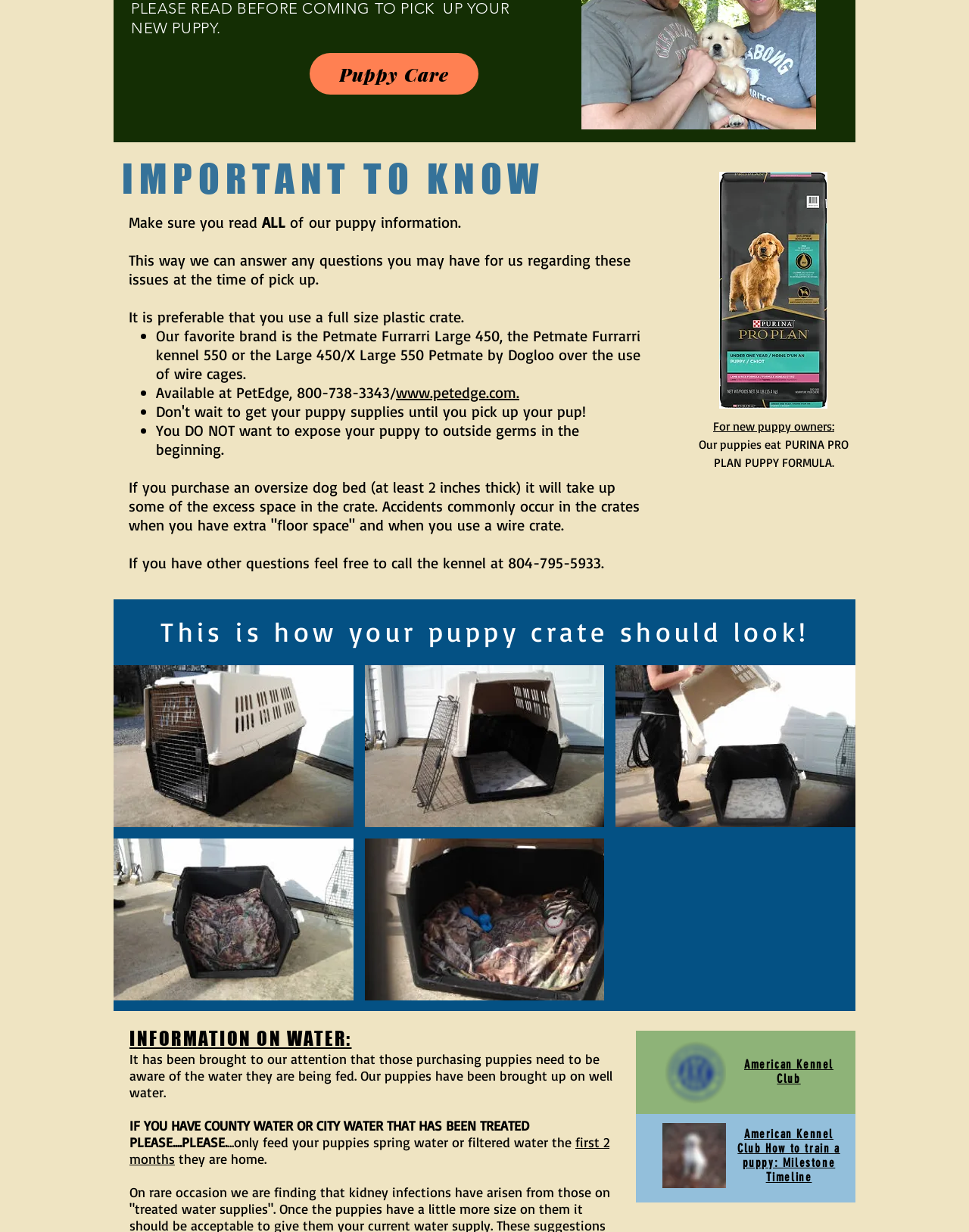Based on the description "Puppy Care", find the bounding box of the specified UI element.

[0.32, 0.043, 0.494, 0.077]